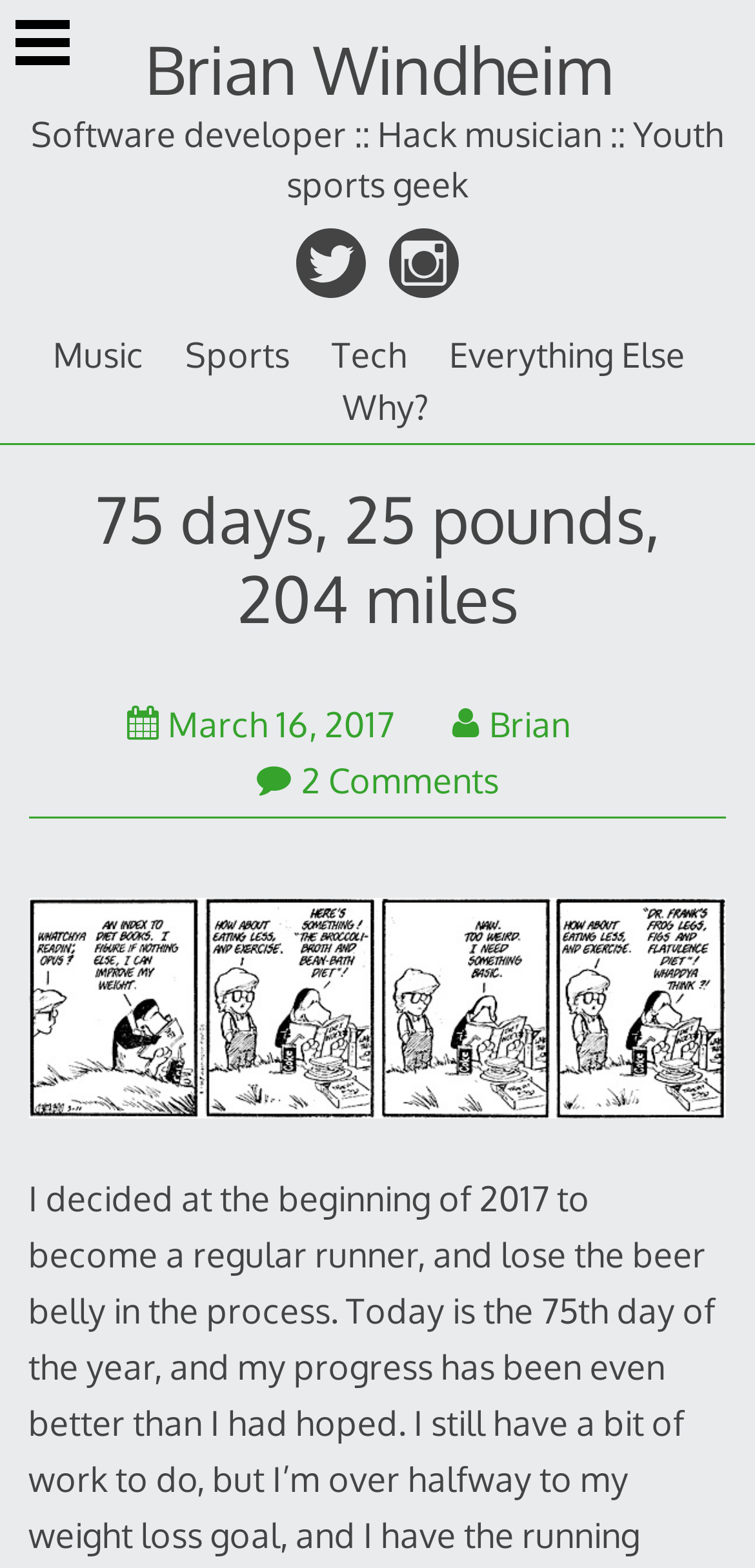Locate the bounding box coordinates of the area where you should click to accomplish the instruction: "Show the sidebar".

[0.021, 0.01, 0.092, 0.049]